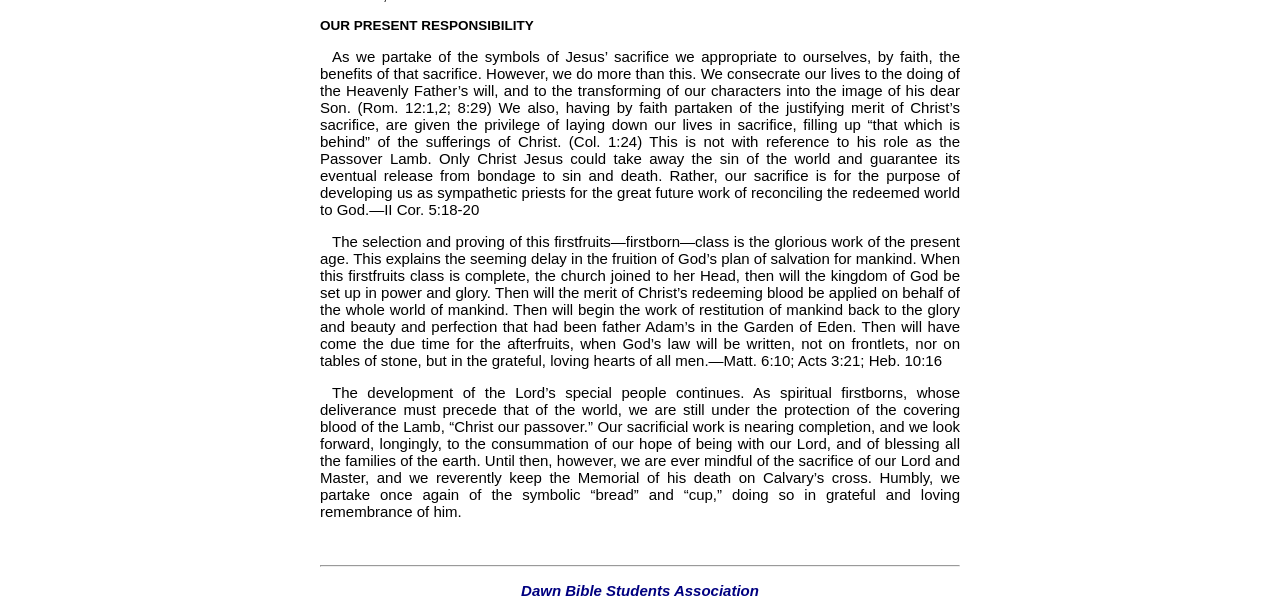Please give a short response to the question using one word or a phrase:
What is the role of the 'firstfruits' class?

Completing the church